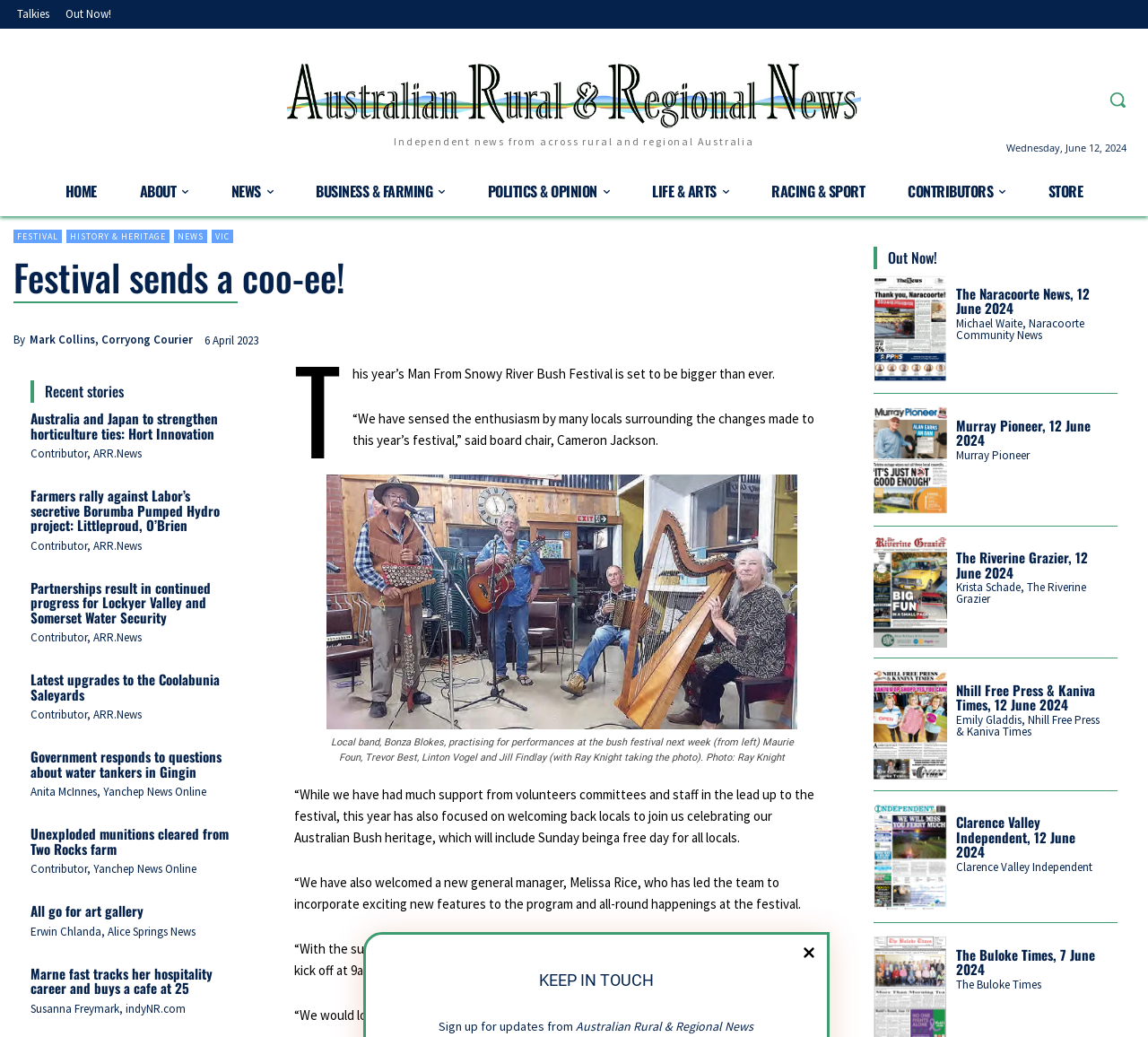What is the name of the new general manager mentioned in the article?
Refer to the image and provide a thorough answer to the question.

I inferred this answer by reading the static text '“We have also welcomed a new general manager, Melissa Rice, who has led the team to incorporate exciting new features to the program and all-round happenings at the festival.' which is located at the coordinates [0.257, 0.843, 0.698, 0.88]. This text mentions Melissa Rice as the new general manager.